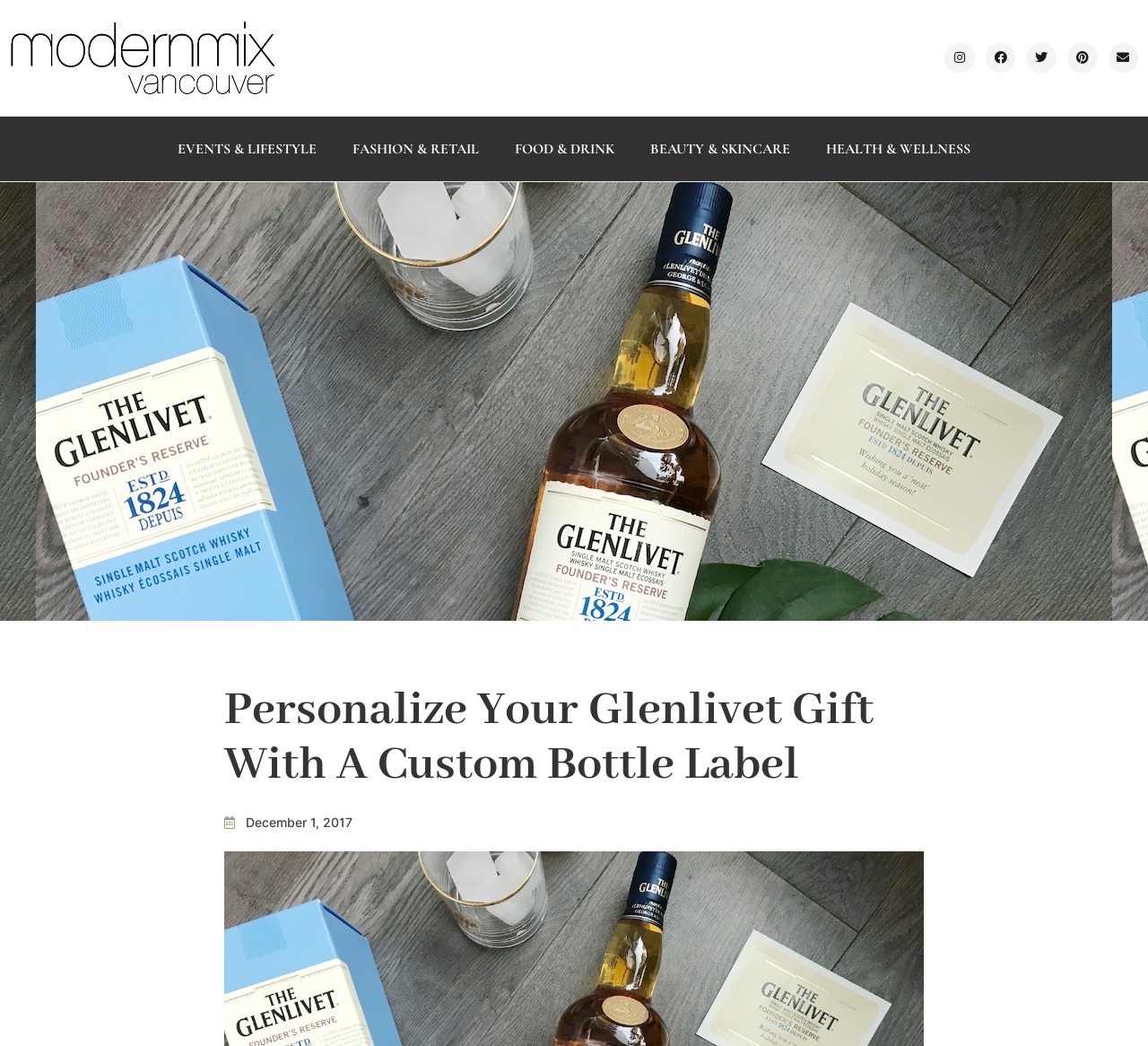What is the category of articles between 'EVENTS & LIFESTYLE' and 'FOOD & DRINK'?
Deliver a detailed and extensive answer to the question.

I analyzed the links at the top of the webpage and found the category between 'EVENTS & LIFESTYLE' and 'FOOD & DRINK' is 'FASHION & RETAIL'.